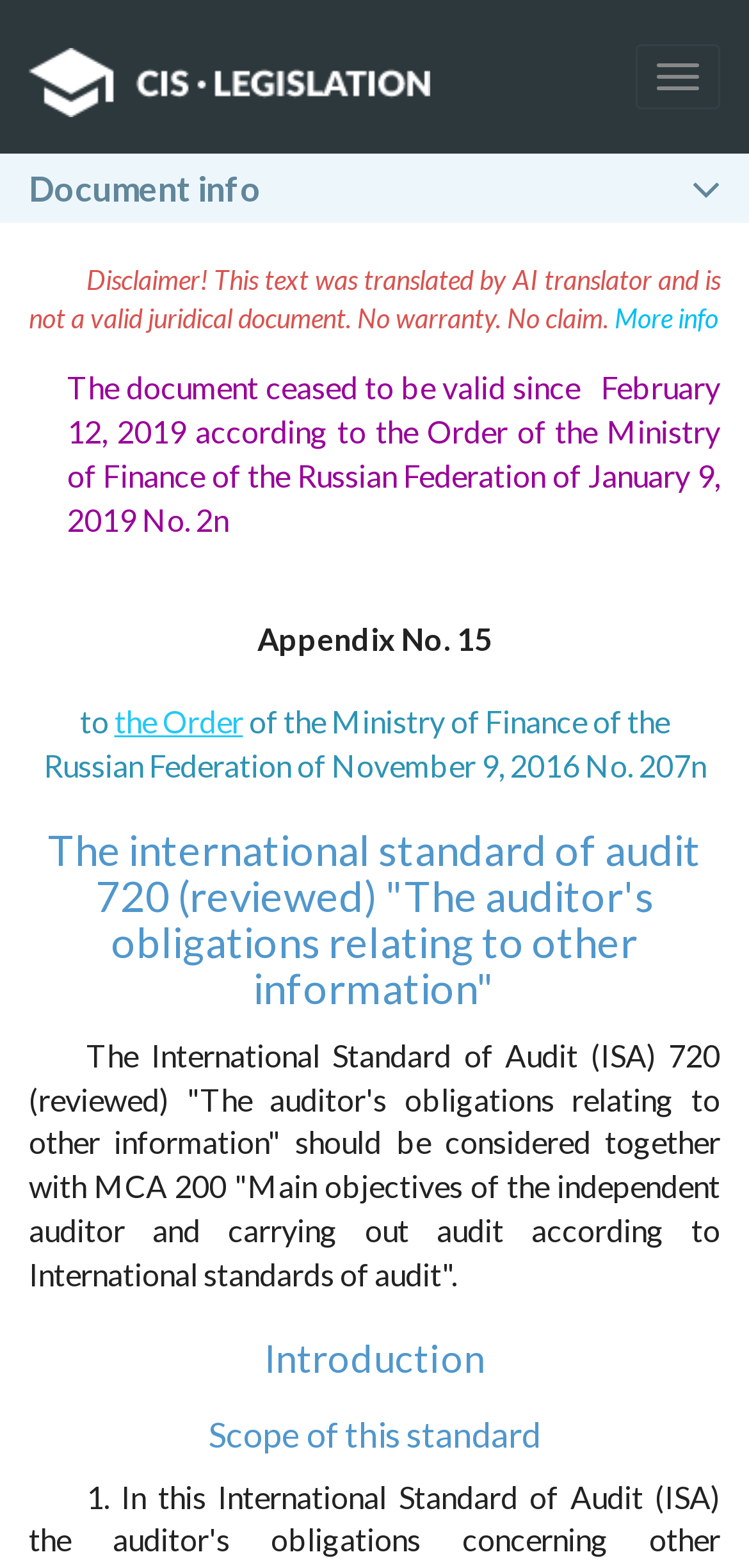Provide a comprehensive description of the webpage.

The webpage appears to be a documentation page for an international standard of audit, specifically ISA 720 (reviewed) "The auditor's obligations relating to other information". 

At the top right corner, there is a button to toggle navigation. On the top left, there is a link to "CIS Legislation" accompanied by an image. Below this link, there is a button labeled "Document info" with an icon.

A disclaimer is displayed prominently, stating that the text was translated by an AI translator and is not a valid juridical document, with no warranty or claim. This disclaimer is followed by a link to "More info".

Below the disclaimer, there is a notice that the document ceased to be valid since February 12, 2019, according to the Order of the Ministry of Finance of the Russian Federation of January 9, 2019 No. 2n.

The main content of the page is divided into sections, starting with "Appendix No. 15". This section contains a link to "the Order" of the Ministry of Finance of the Russian Federation of November 9, 2016 No. 207n.

The next section is headed by the title of the standard, "The international standard of audit 720 (reviewed) 'The auditor's obligations relating to other information'". This section provides a brief description of the standard, stating that it should be considered together with MCA 200.

The page is further divided into sections, including "Introduction" and "Scope of this standard", each with its own heading.